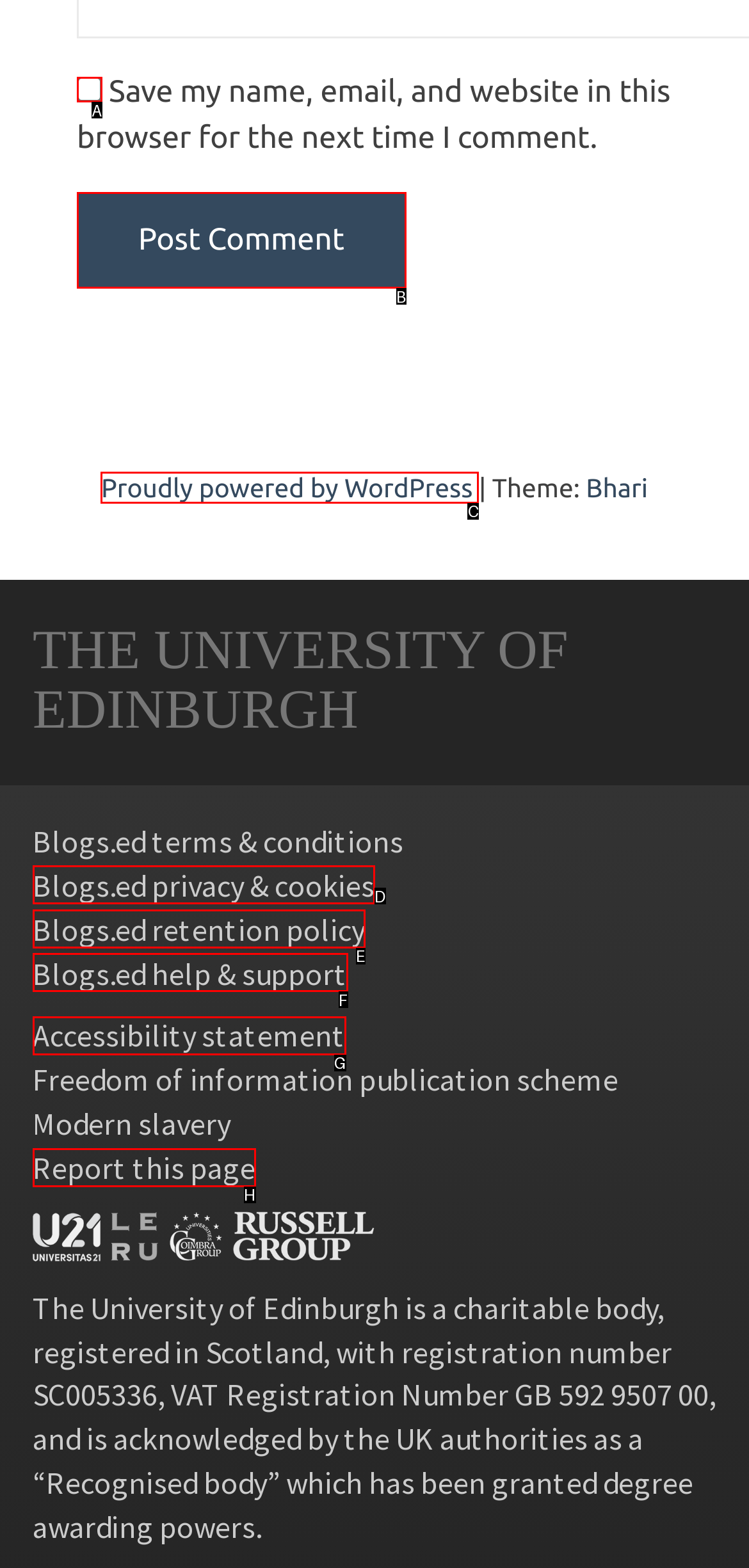Identify the appropriate choice to fulfill this task: Visit the WordPress website
Respond with the letter corresponding to the correct option.

C